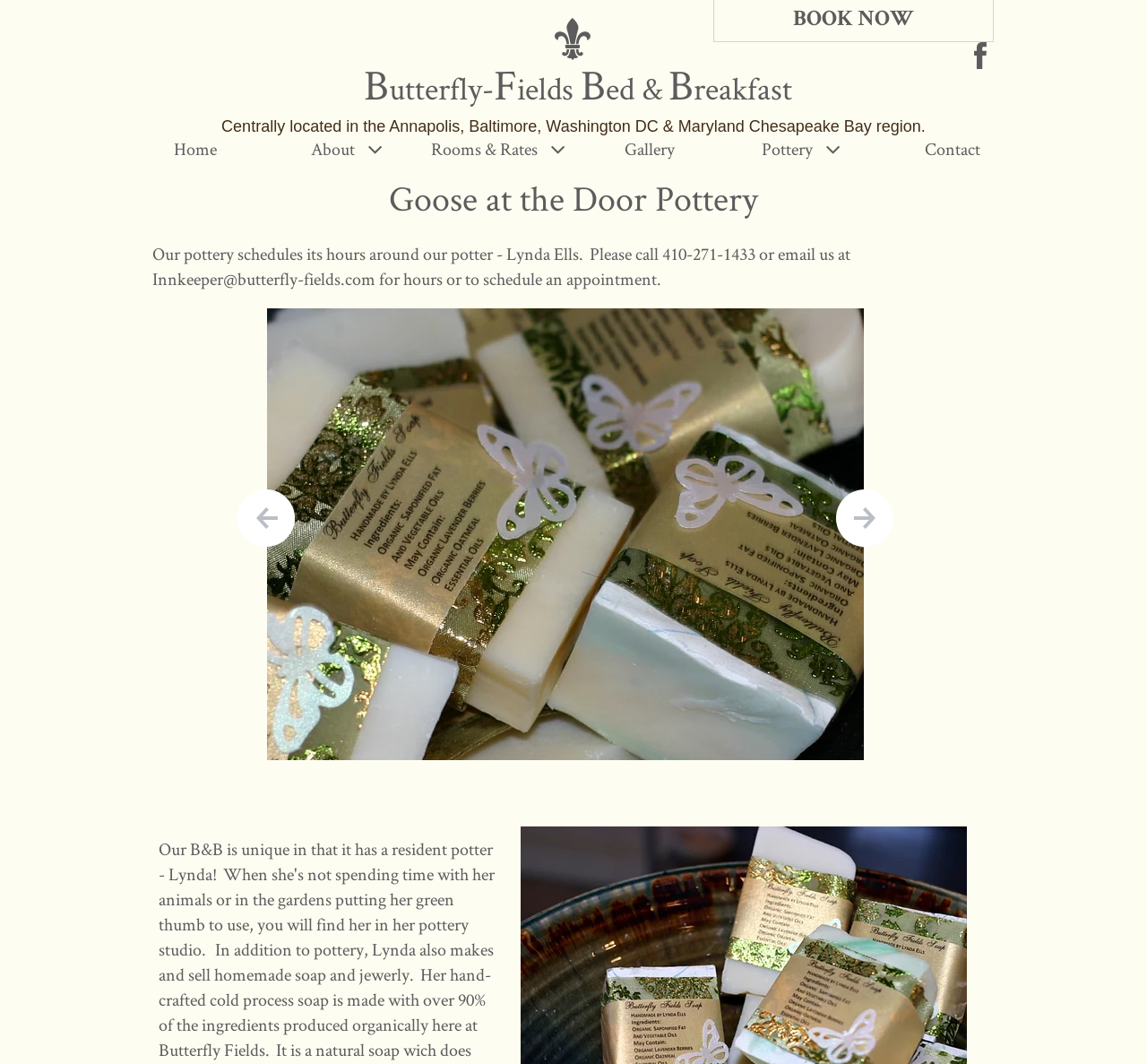Identify the bounding box coordinates of the region I need to click to complete this instruction: "Click the Home link".

[0.112, 0.12, 0.228, 0.16]